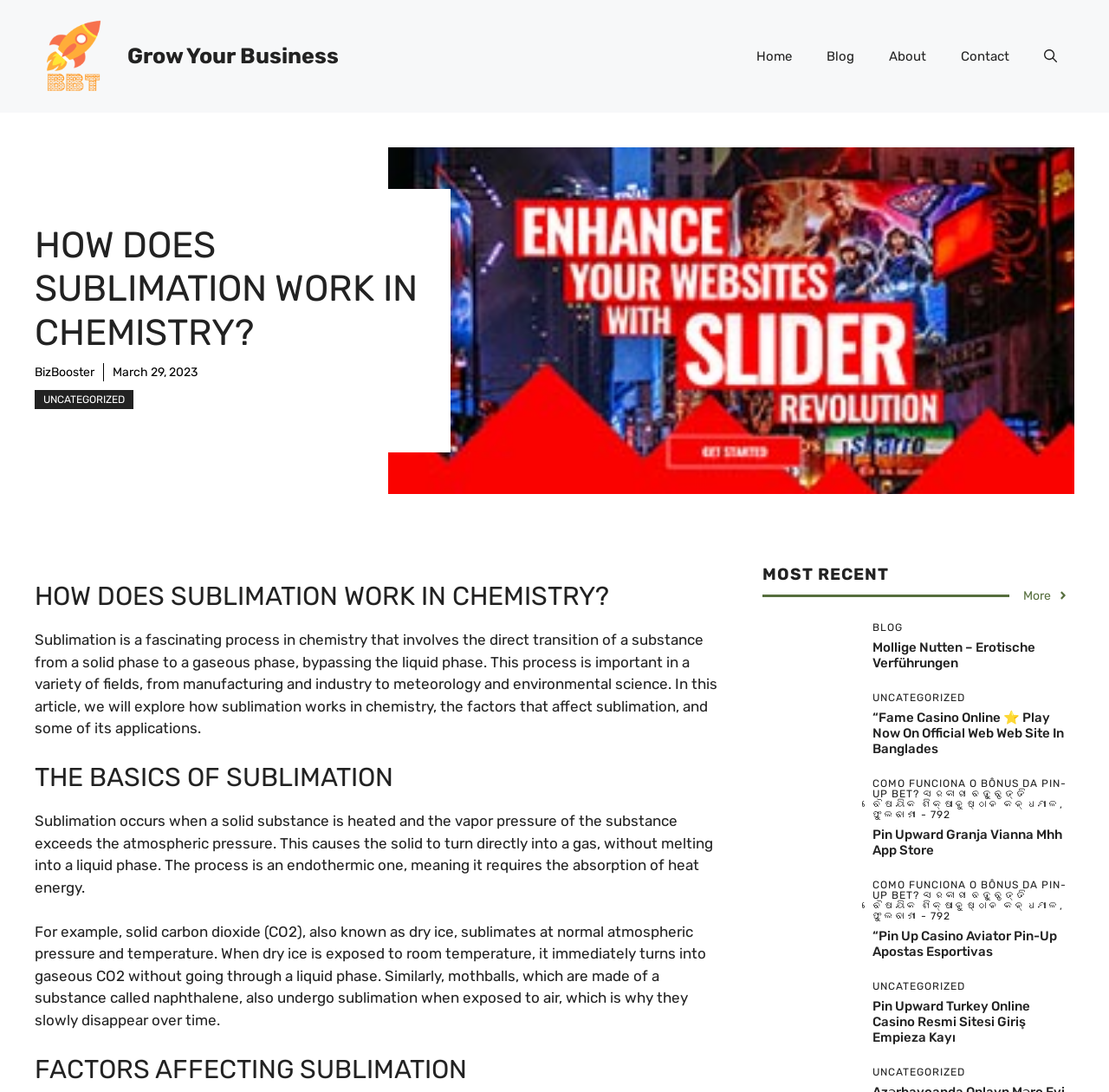Could you specify the bounding box coordinates for the clickable section to complete the following instruction: "Open the 'Blog' section"?

[0.786, 0.57, 0.969, 0.579]